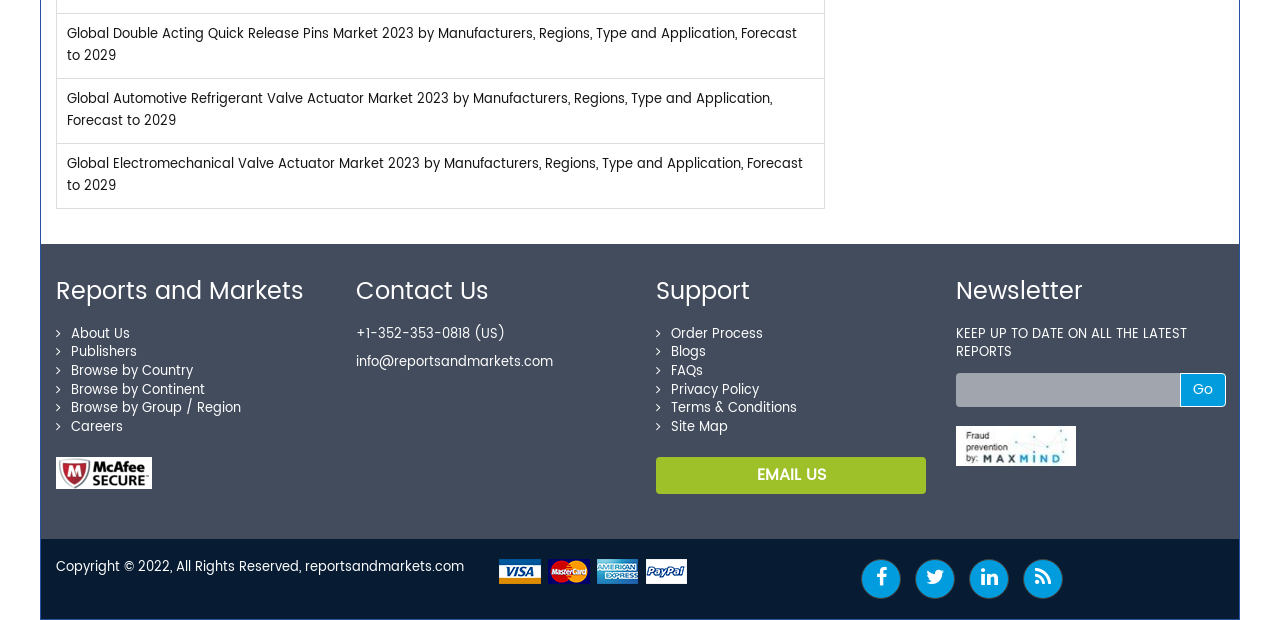What type of reports are featured on this website?
Please look at the screenshot and answer using one word or phrase.

Market reports